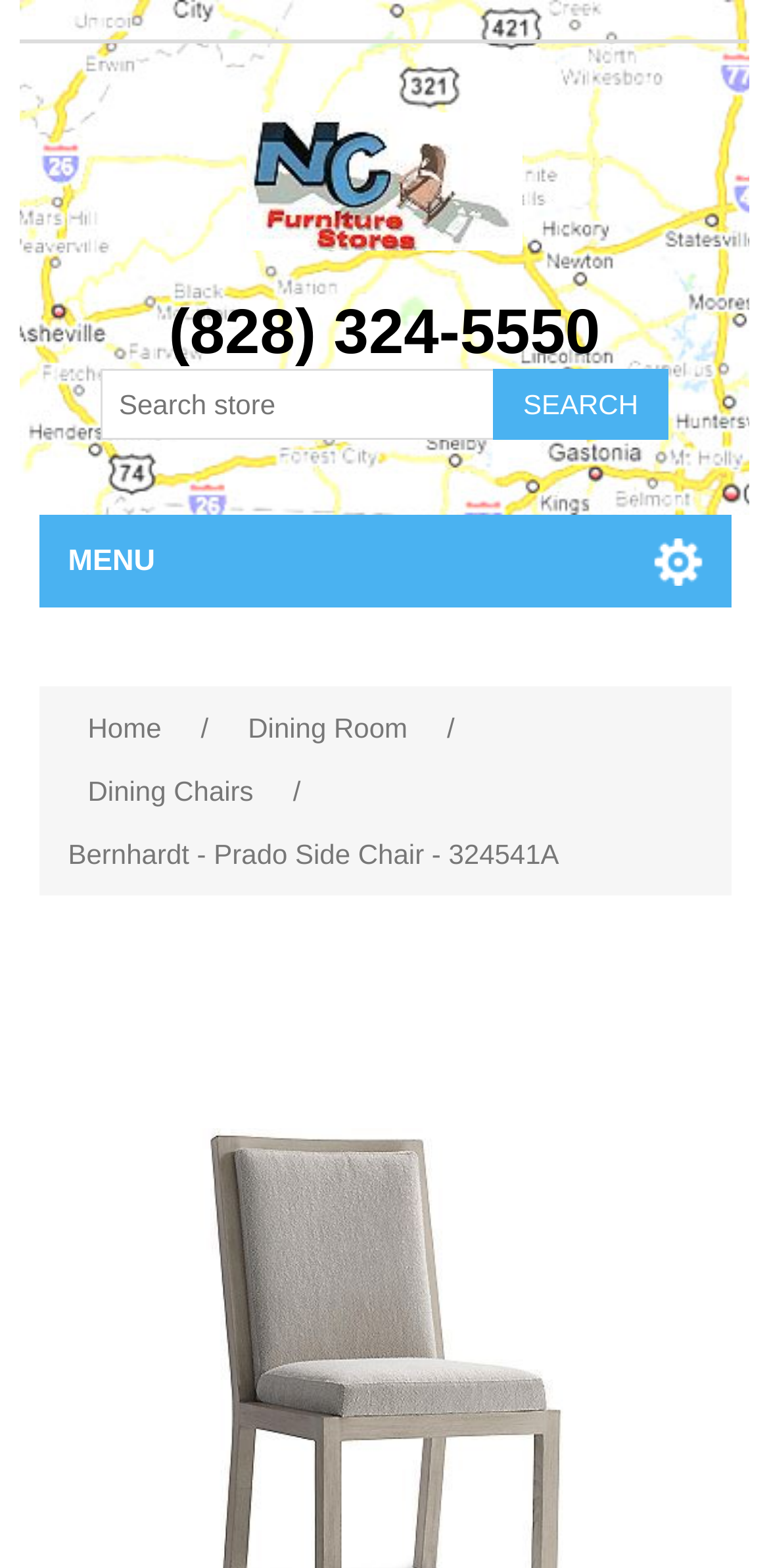Based on the image, provide a detailed response to the question:
How many menu items are there?

I counted the number of menu items by looking at the link elements that contain the menu item names, which are 'Home', 'Dining Room', 'Dining Chairs', and 'MENU'.